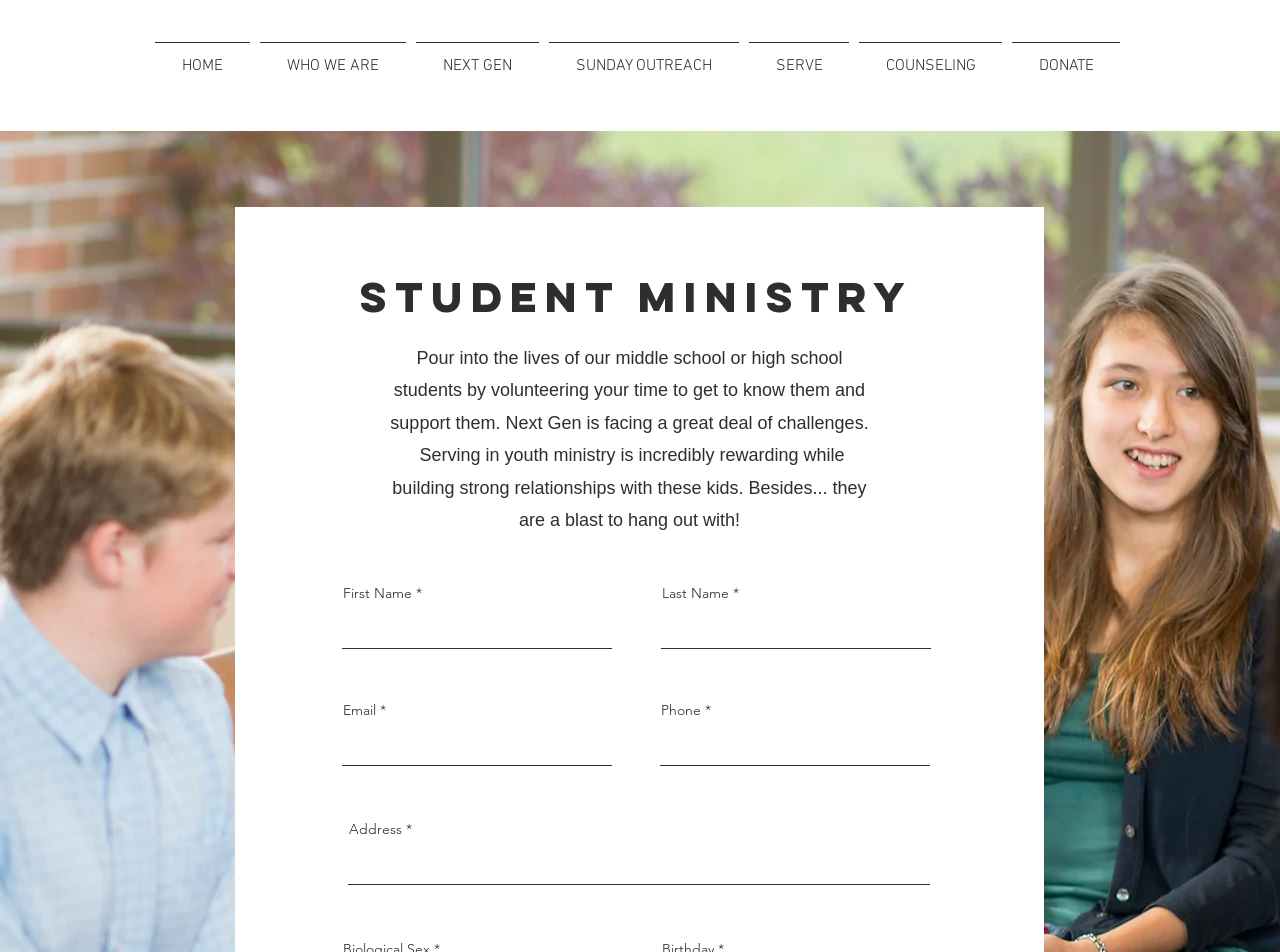Using the provided element description, identify the bounding box coordinates as (top-left x, top-left y, bottom-right x, bottom-right y). Ensure all values are between 0 and 1. Description: NEXT GEN

[0.321, 0.044, 0.425, 0.076]